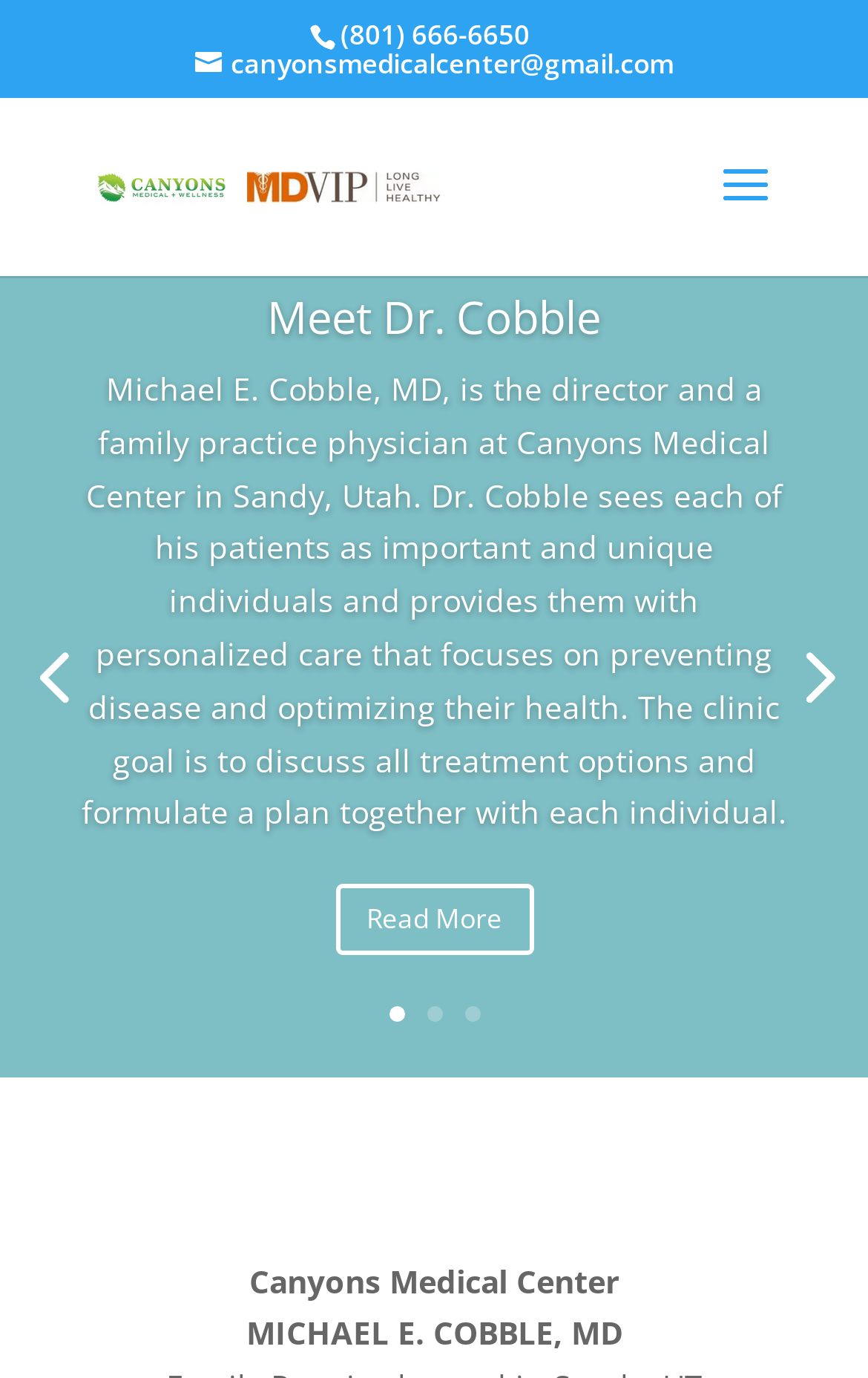Could you indicate the bounding box coordinates of the region to click in order to complete this instruction: "visit the website homepage".

[0.11, 0.118, 0.51, 0.148]